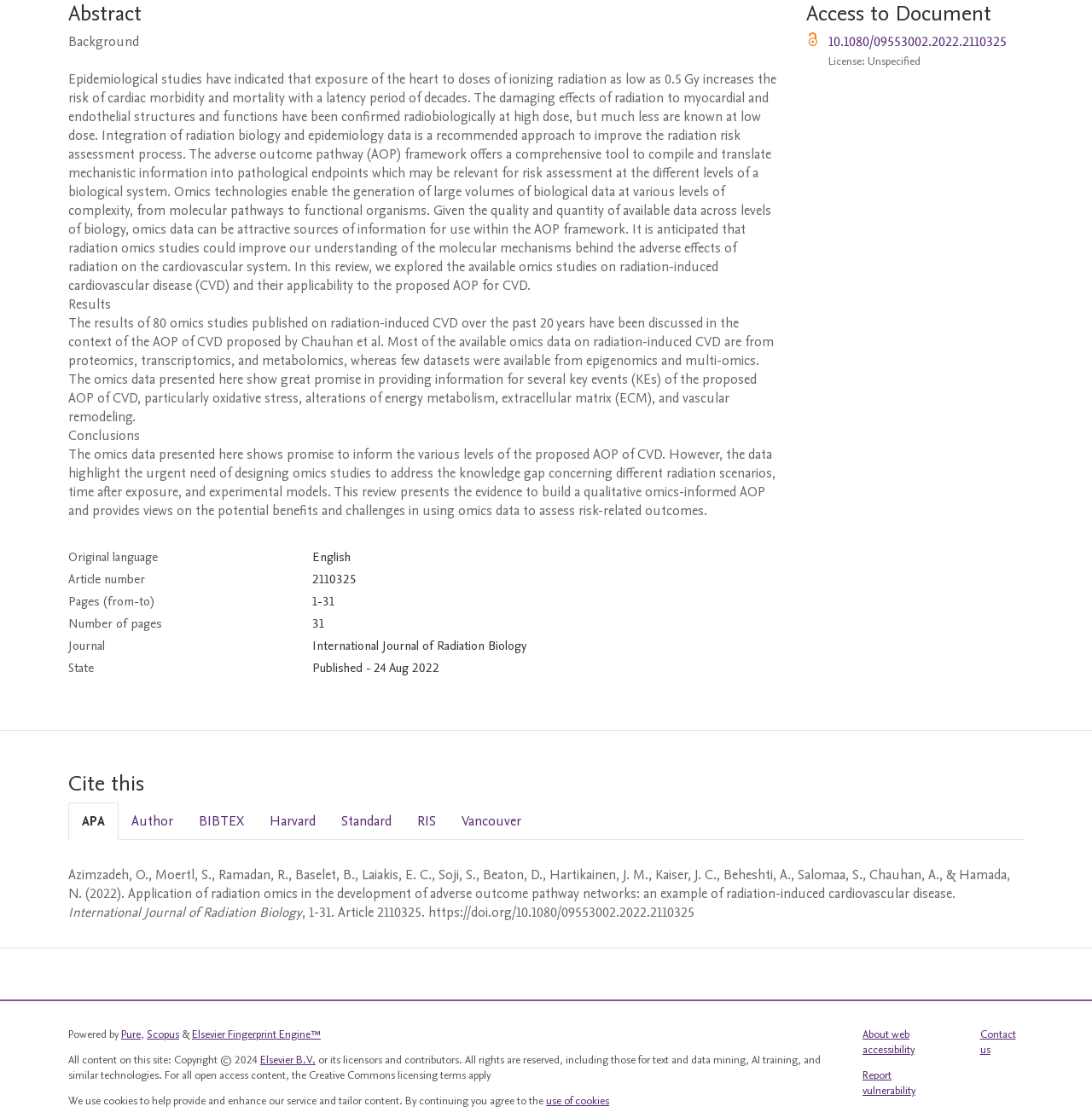Locate the UI element that matches the description International Journal of Radiation Biology in the webpage screenshot. Return the bounding box coordinates in the format (top-left x, top-left y, bottom-right x, bottom-right y), with values ranging from 0 to 1.

[0.286, 0.57, 0.482, 0.585]